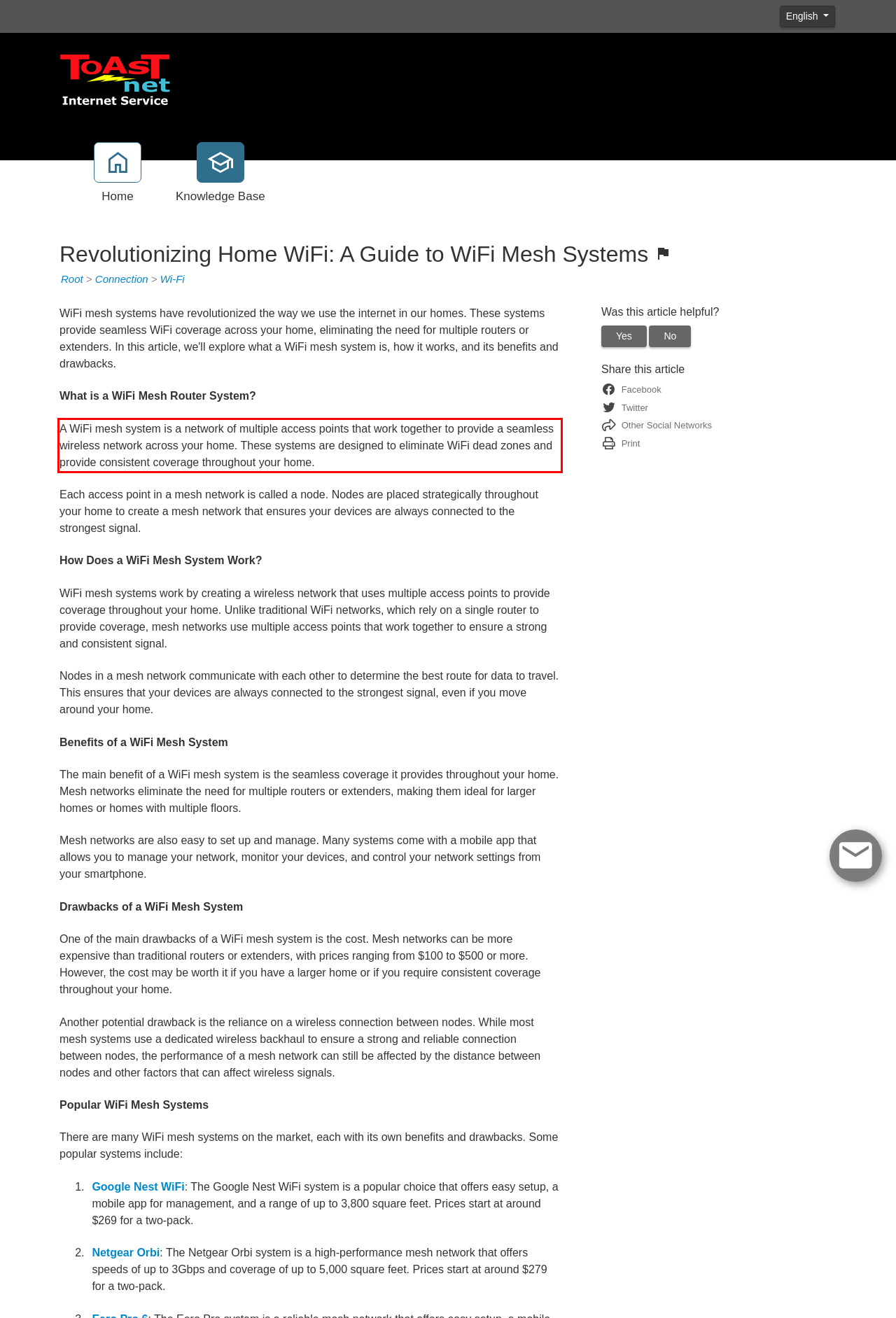From the given screenshot of a webpage, identify the red bounding box and extract the text content within it.

A WiFi mesh system is a network of multiple access points that work together to provide a seamless wireless network across your home. These systems are designed to eliminate WiFi dead zones and provide consistent coverage throughout your home.